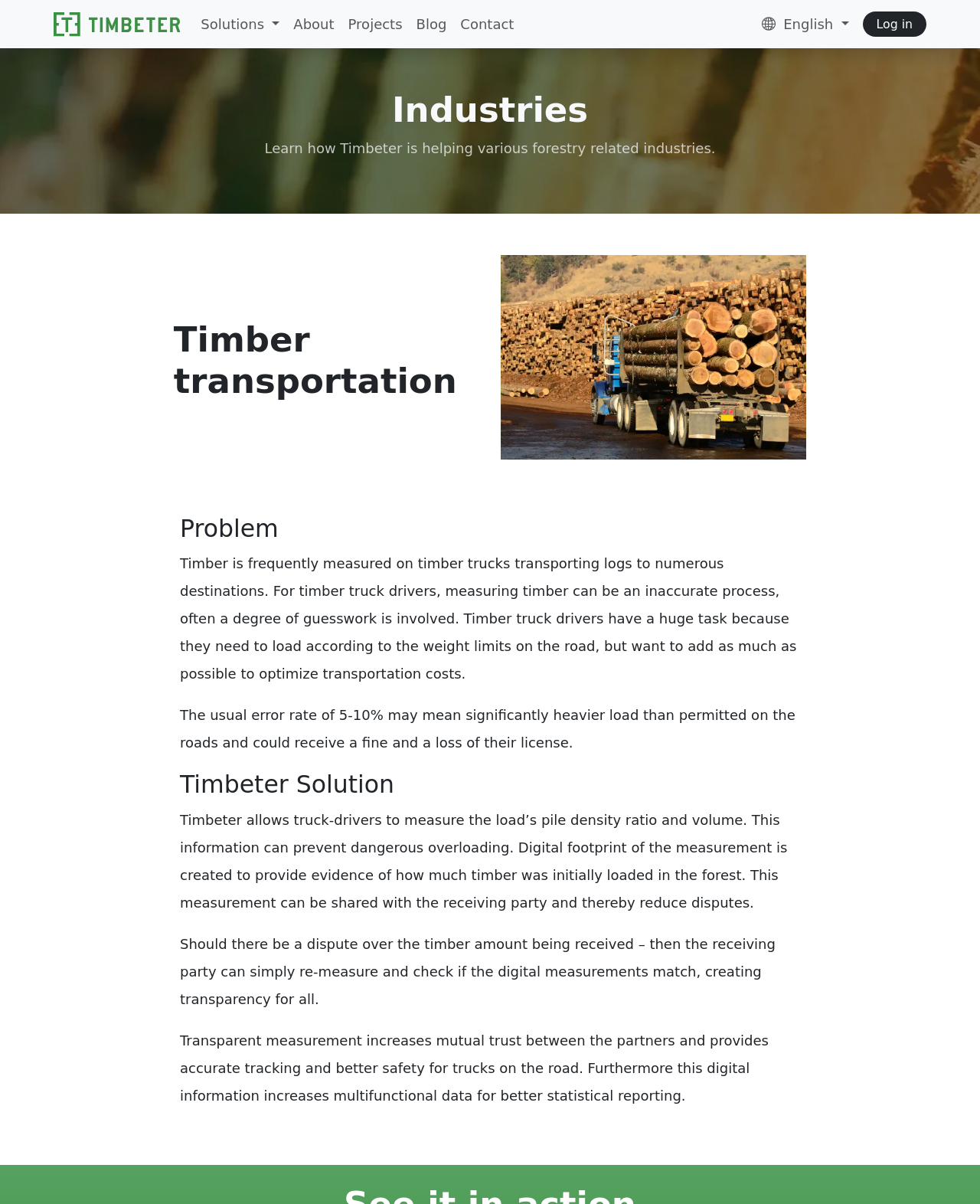From the element description Solutions, predict the bounding box coordinates of the UI element. The coordinates must be specified in the format (top-left x, top-left y, bottom-right x, bottom-right y) and should be within the 0 to 1 range.

[0.198, 0.006, 0.292, 0.034]